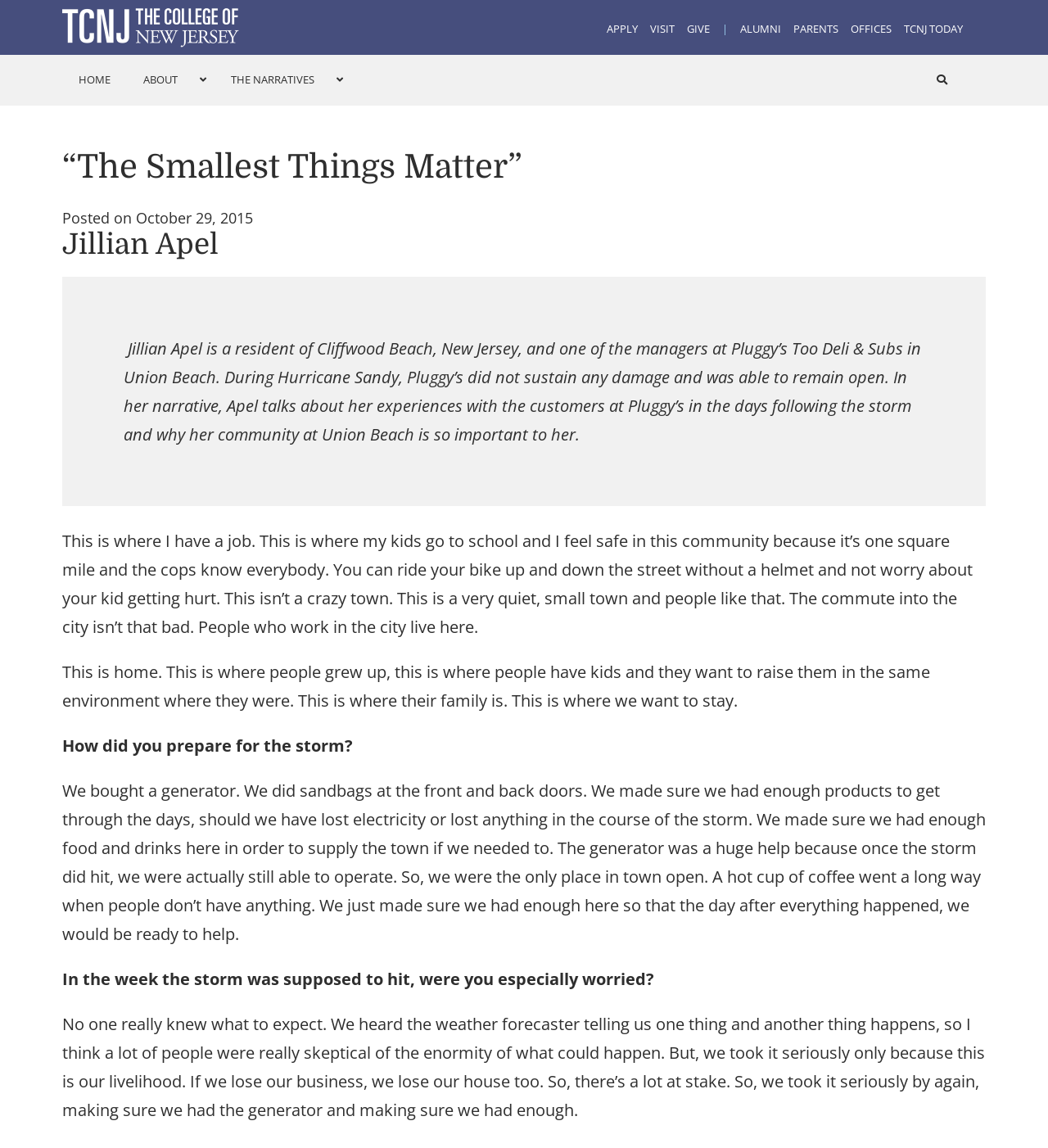What is the name of the deli where Jillian Apel works?
Please respond to the question thoroughly and include all relevant details.

I found the answer by reading the text 'Jillian Apel is a resident of Cliffwood Beach, New Jersey, and one of the managers at Pluggy’s Too Deli & Subs in Union Beach.' which mentions the name of the deli where Jillian Apel works.